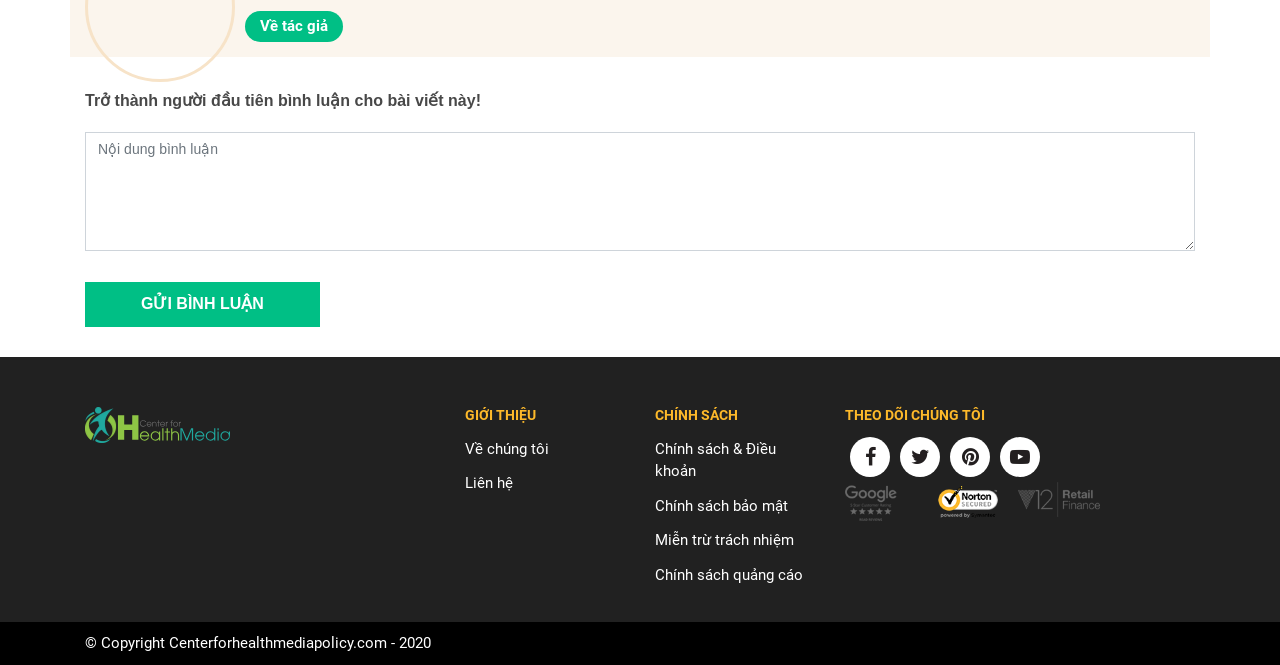Specify the bounding box coordinates of the element's region that should be clicked to achieve the following instruction: "Click on the 'About Us' link". The bounding box coordinates consist of four float numbers between 0 and 1, in the format [left, top, right, bottom].

None